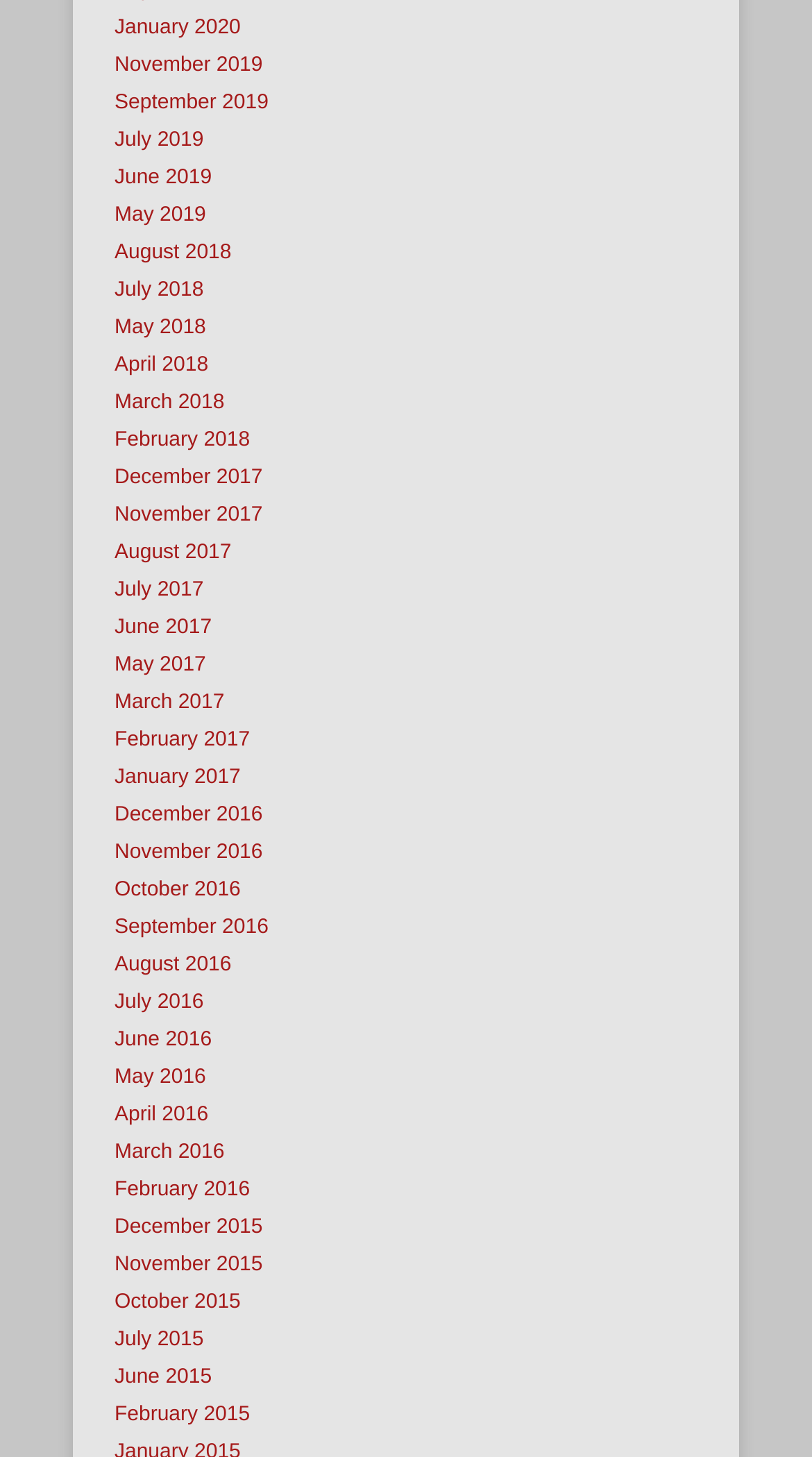Please locate the bounding box coordinates for the element that should be clicked to achieve the following instruction: "View September 2019". Ensure the coordinates are given as four float numbers between 0 and 1, i.e., [left, top, right, bottom].

[0.141, 0.063, 0.331, 0.079]